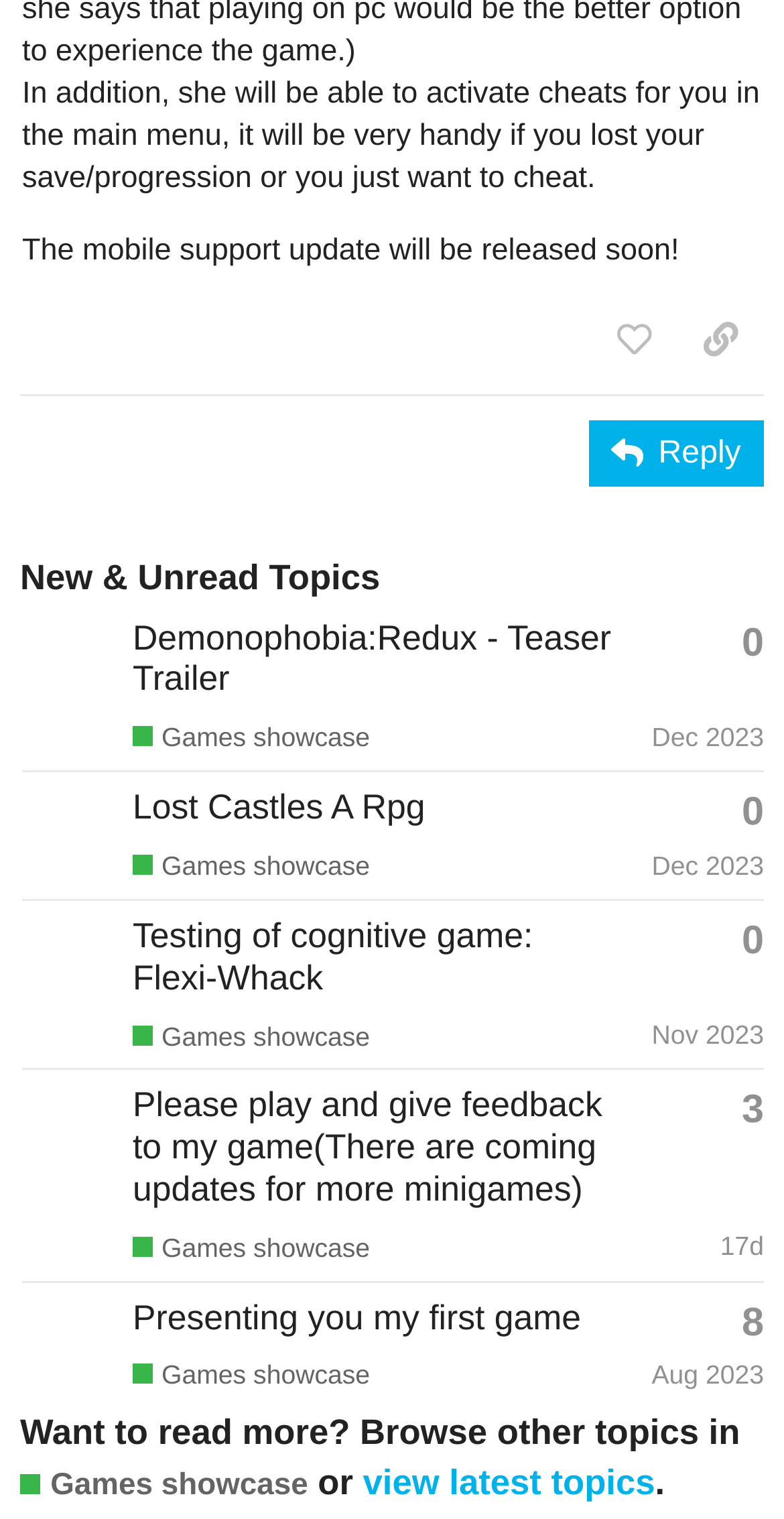How many replies does the topic 'Presenting you my first game' have?
Carefully examine the image and provide a detailed answer to the question.

I looked at the generic element in the gridcell element with the heading 'Presenting you my first game', which represents the number of replies to the topic. The text of this generic element is 'This topic has 8 replies'.